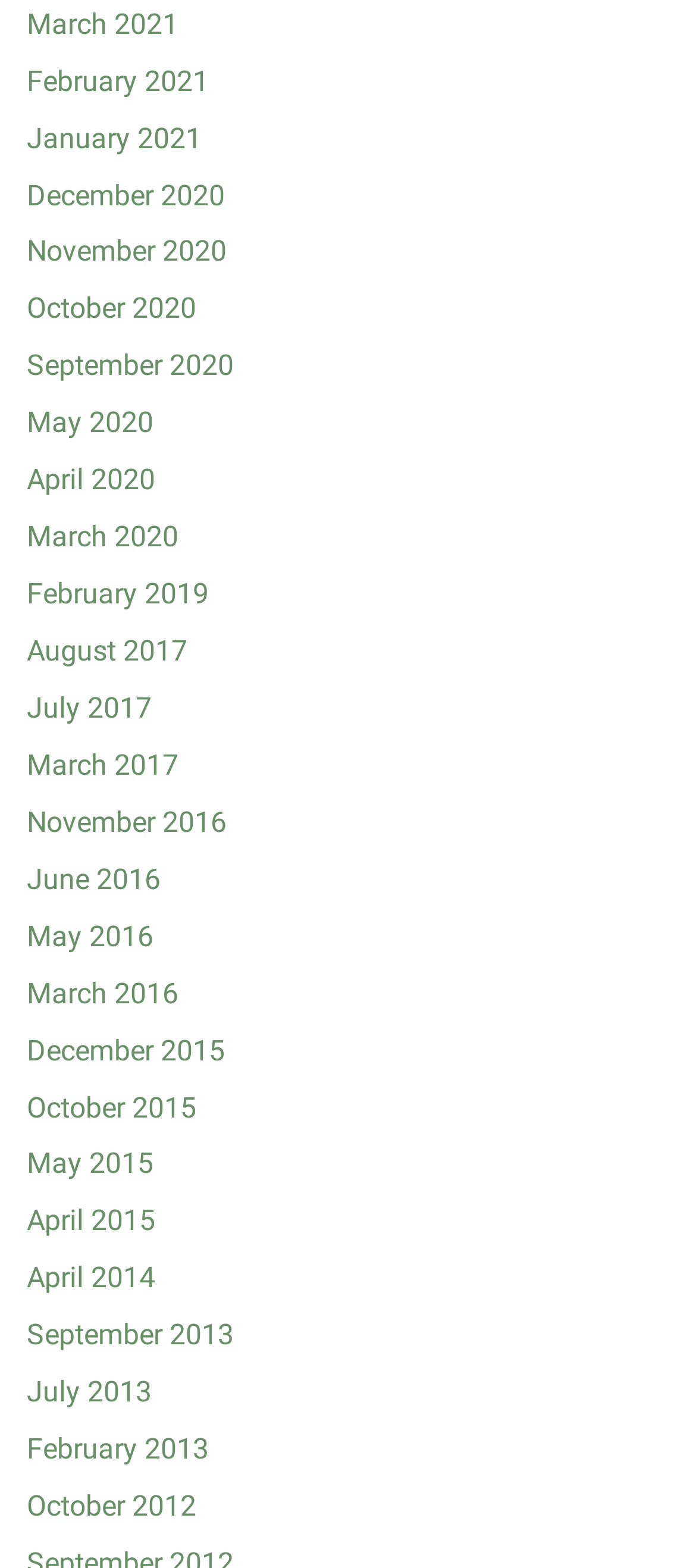Highlight the bounding box coordinates of the element you need to click to perform the following instruction: "view March 2021."

[0.038, 0.004, 0.256, 0.026]